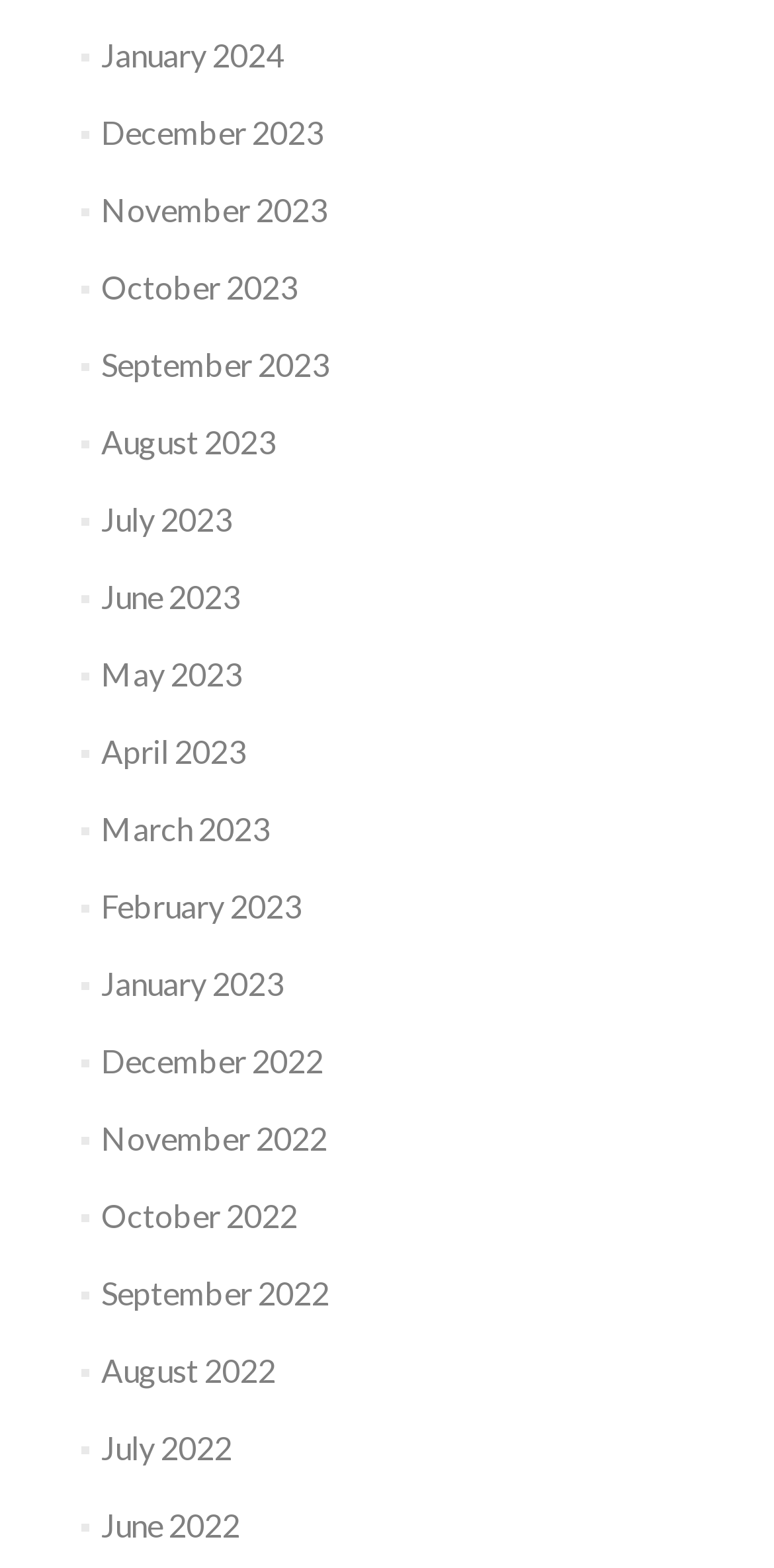Are there any months listed from 2022?
Answer briefly with a single word or phrase based on the image.

Yes